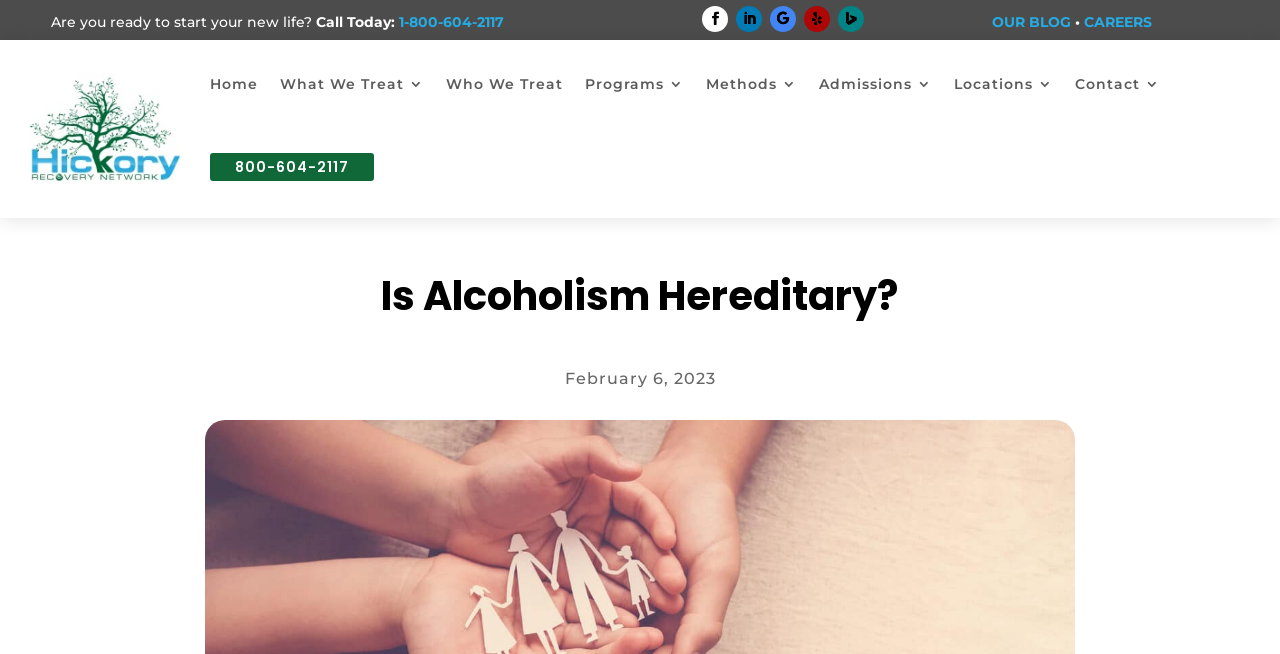Answer in one word or a short phrase: 
What is the name of the treatment center?

Hickory Treatment Center